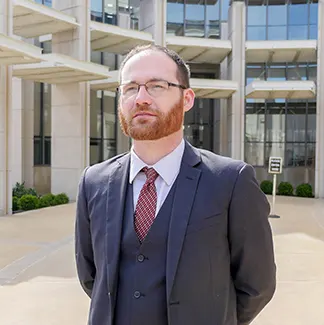Respond to the question below with a single word or phrase:
What is the influence on Jason's commitment to law?

his mother's career